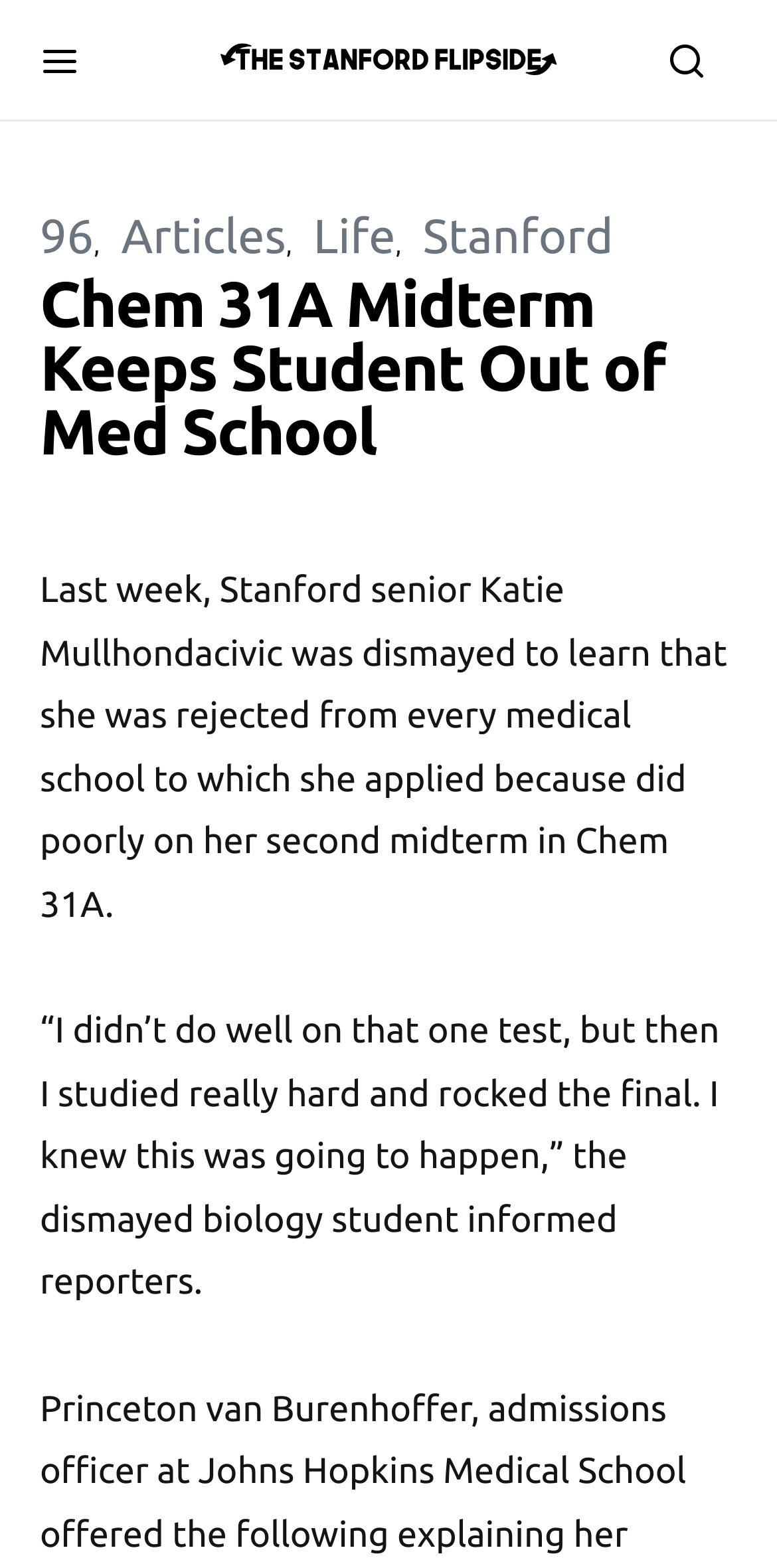Can you find and provide the main heading text of this webpage?

Chem 31A Midterm Keeps Student Out of Med School